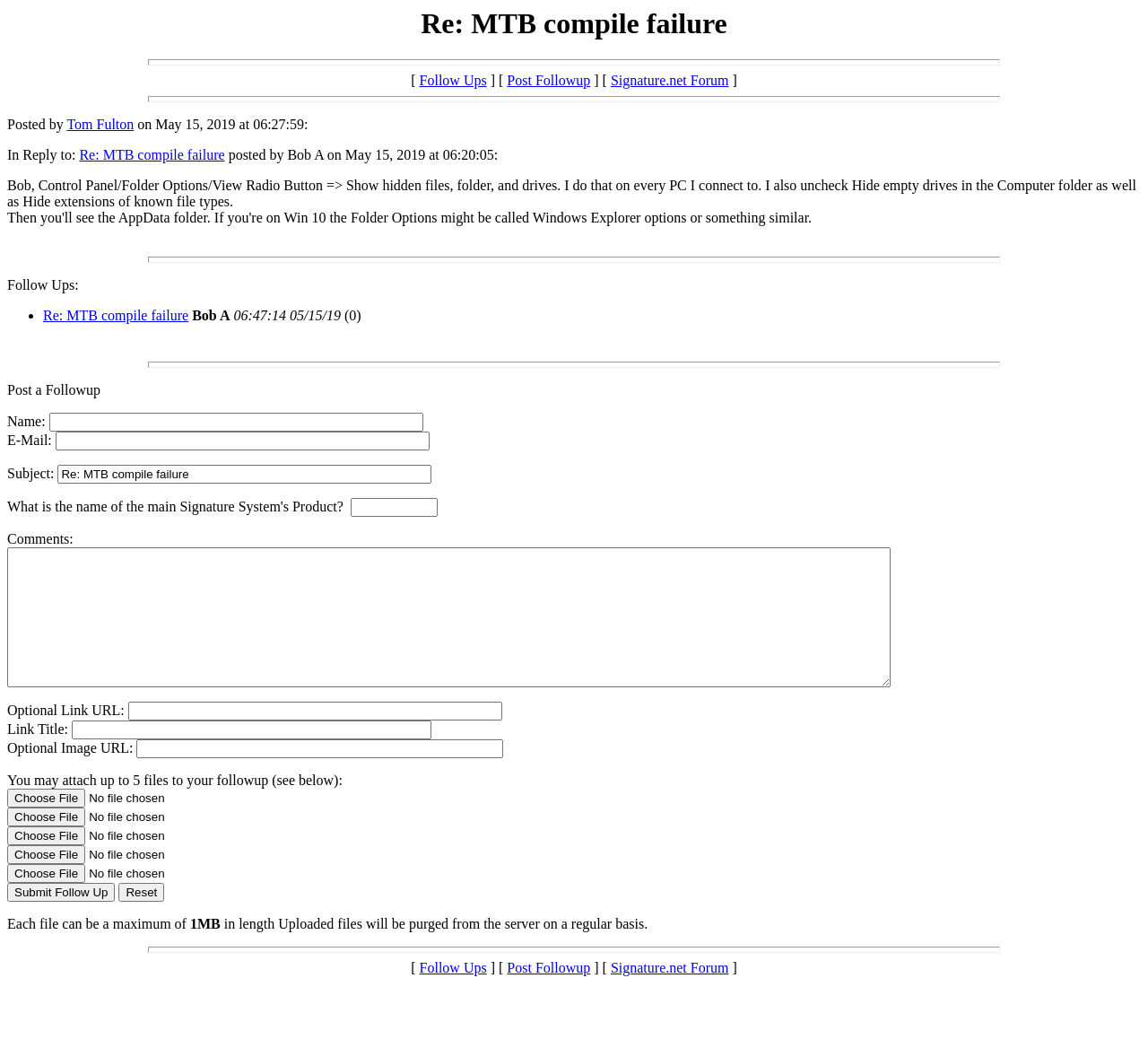Provide the bounding box coordinates of the UI element this sentence describes: "parent_node: Name: name="name"".

[0.043, 0.394, 0.368, 0.412]